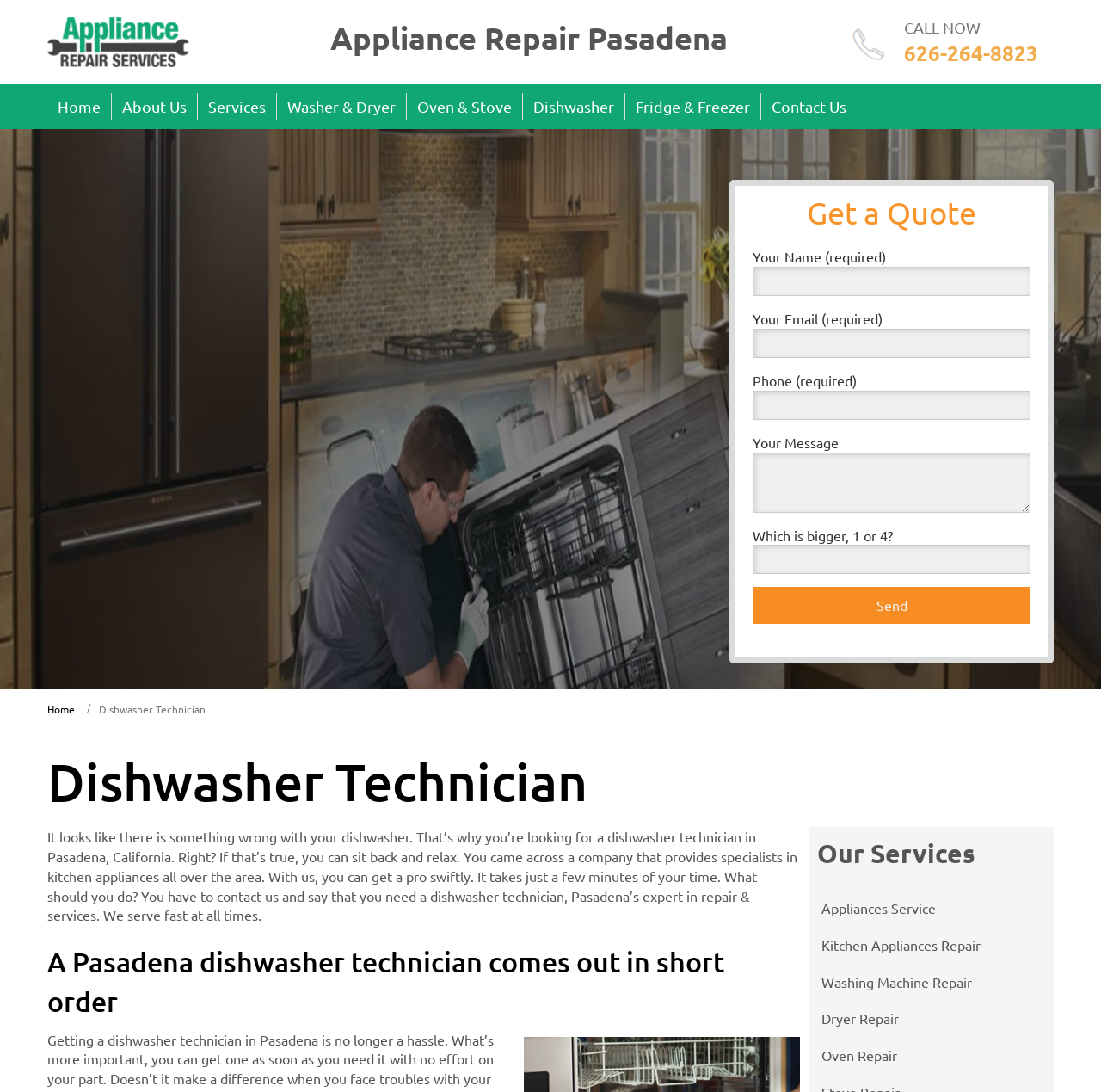Identify the bounding box coordinates of the clickable region required to complete the instruction: "Click the 'About Us' link". The coordinates should be given as four float numbers within the range of 0 and 1, i.e., [left, top, right, bottom].

[0.102, 0.085, 0.18, 0.11]